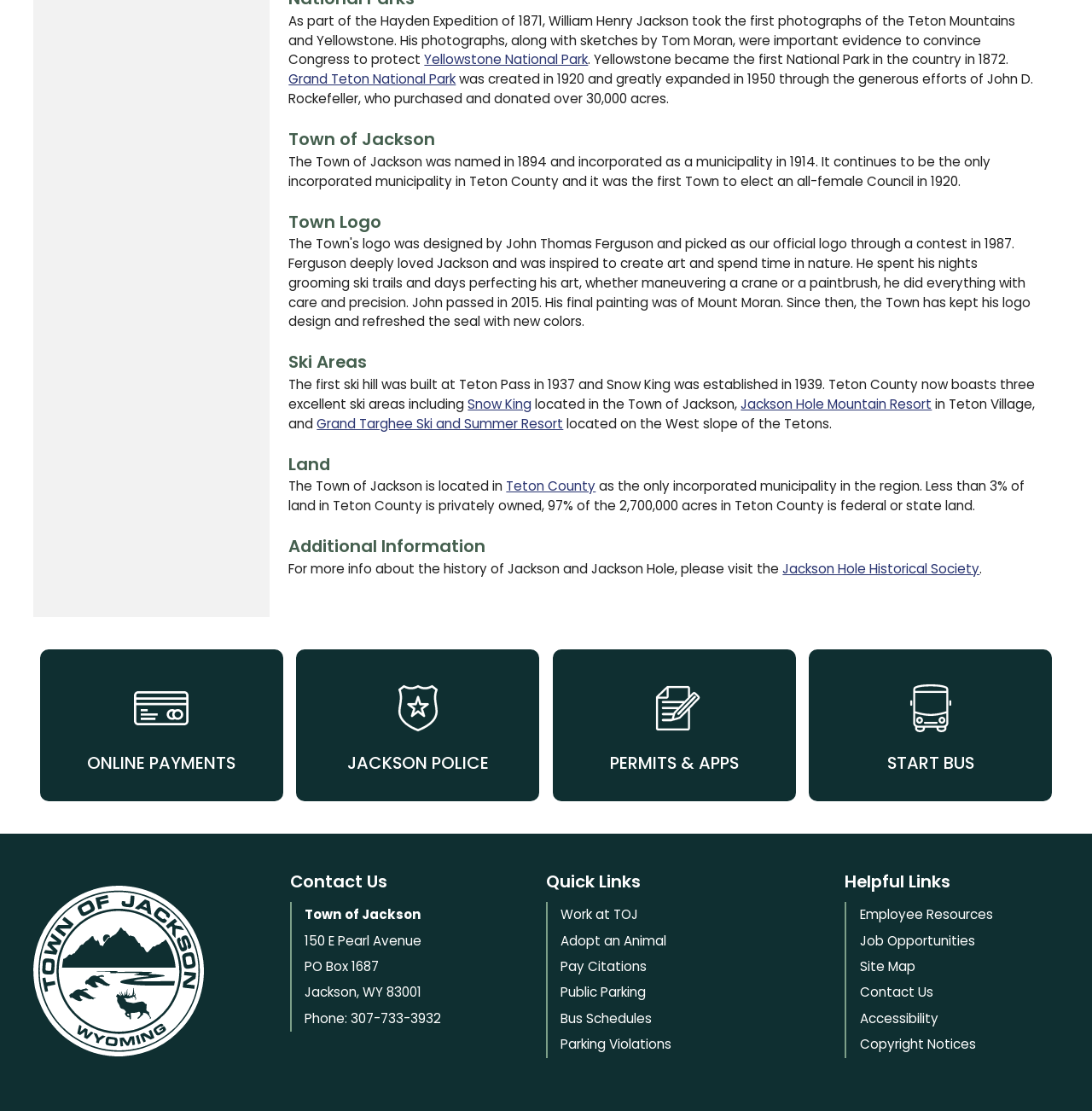Identify the bounding box coordinates for the region of the element that should be clicked to carry out the instruction: "Make online payments". The bounding box coordinates should be four float numbers between 0 and 1, i.e., [left, top, right, bottom].

[0.037, 0.584, 0.259, 0.721]